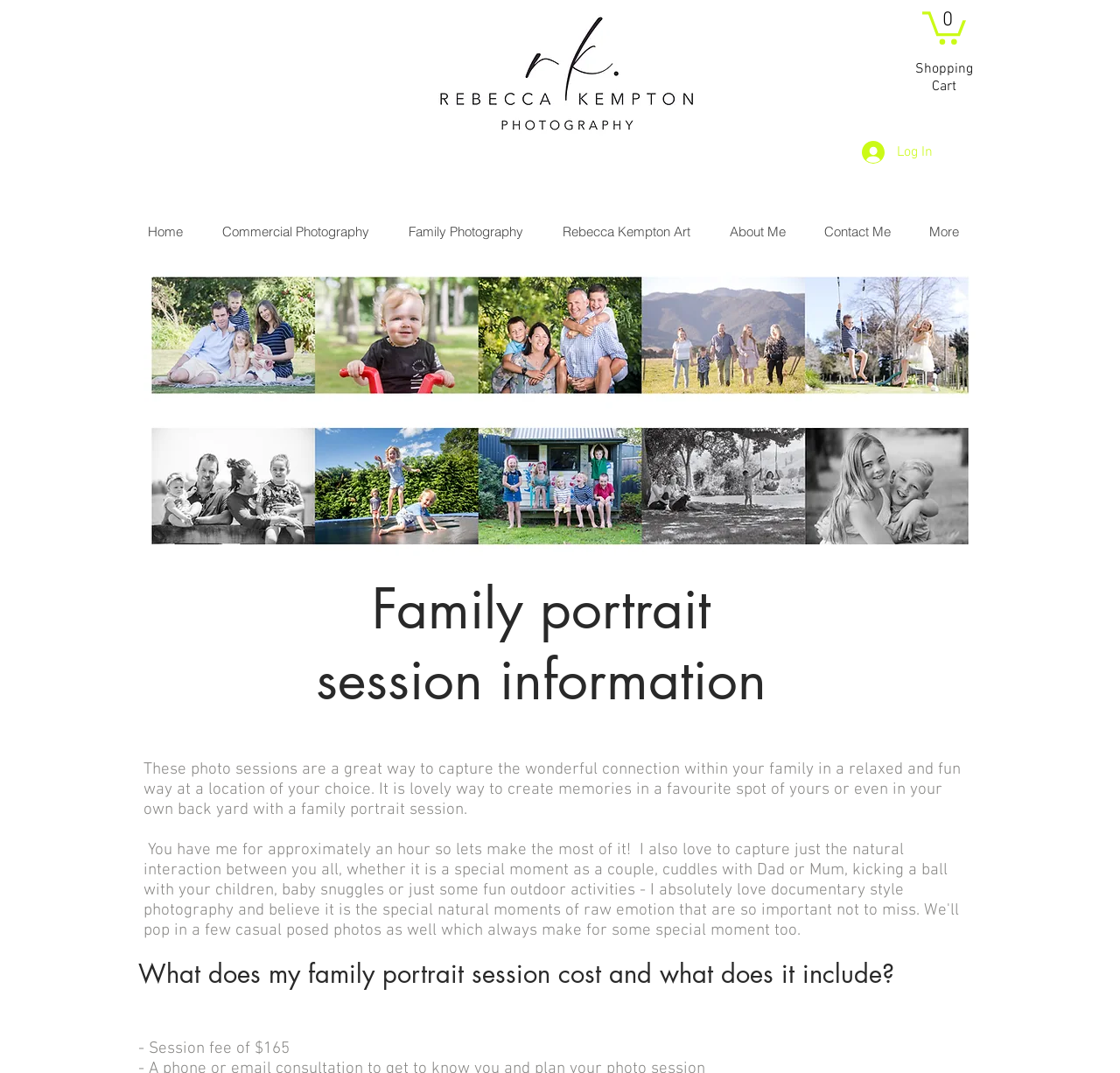Find the bounding box of the element with the following description: "Home". The coordinates must be four float numbers between 0 and 1, formatted as [left, top, right, bottom].

[0.12, 0.197, 0.186, 0.236]